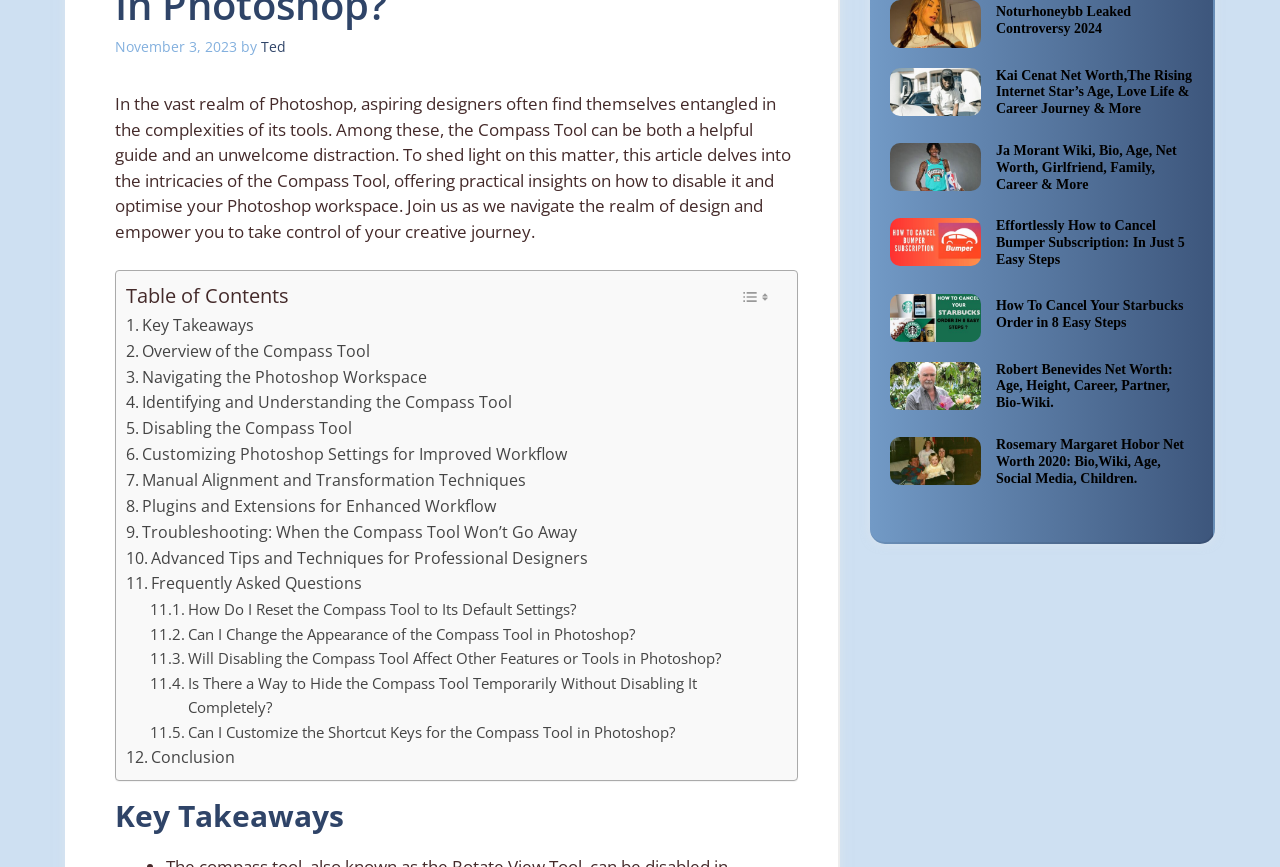Identify the bounding box for the UI element specified in this description: "Frequently Asked Questions". The coordinates must be four float numbers between 0 and 1, formatted as [left, top, right, bottom].

[0.098, 0.659, 0.283, 0.689]